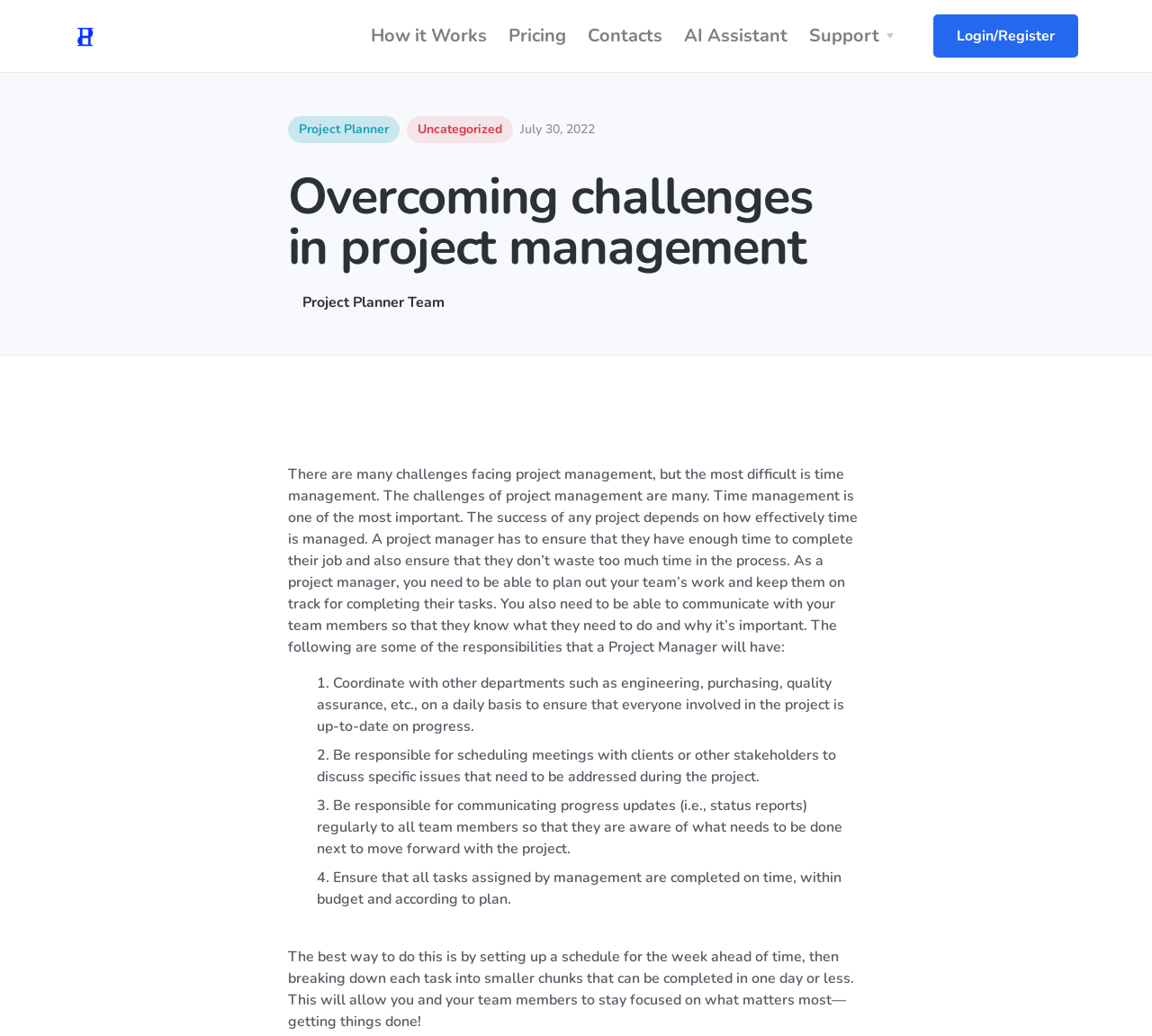Identify the bounding box for the UI element that is described as follows: "Support".

[0.693, 0.015, 0.791, 0.055]